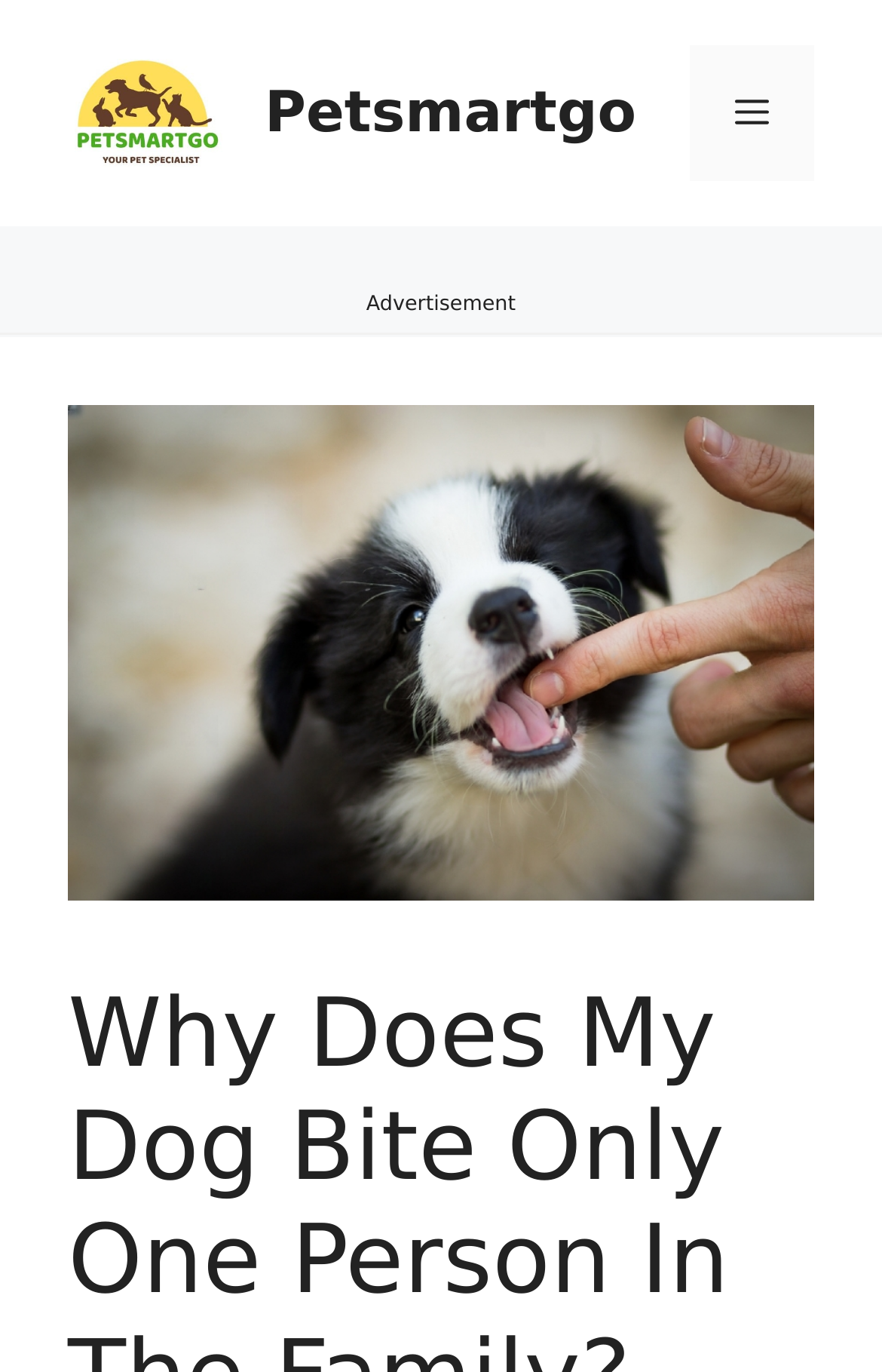Identify the primary heading of the webpage and provide its text.

Why Does My Dog Bite Only One Person In The Family?